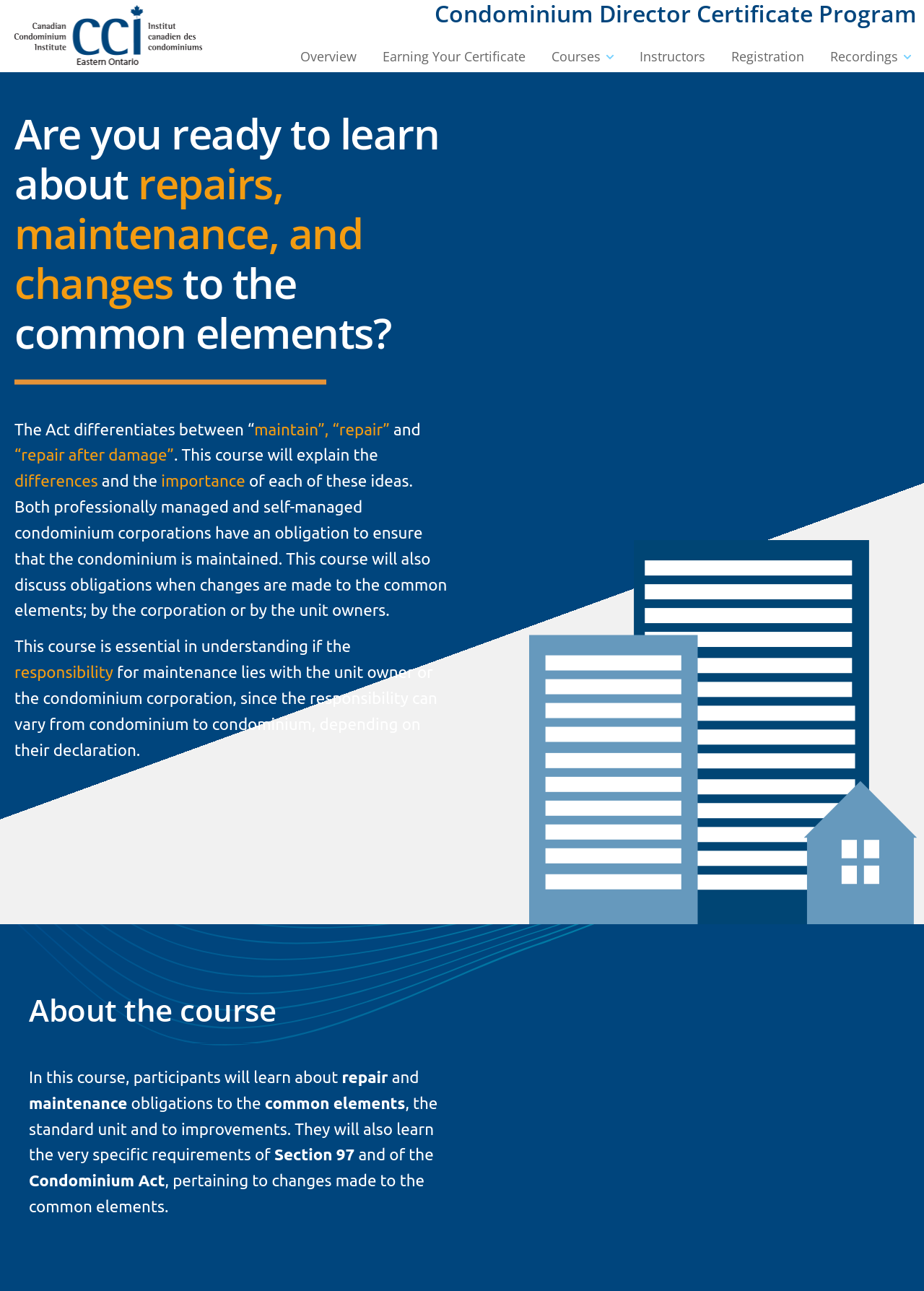Identify the bounding box of the UI element described as follows: "Earning Your Certificate". Provide the coordinates as four float numbers in the range of 0 to 1 [left, top, right, bottom].

[0.414, 0.037, 0.569, 0.05]